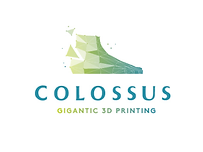What is the tagline of Colossus?
Analyze the screenshot and provide a detailed answer to the question.

The tagline 'GIGANTIC 3D PRINTING' is prominently displayed underneath the stylized graphic of the Colossus logo, reflecting the company's commitment to advancing the field of 3D printing.